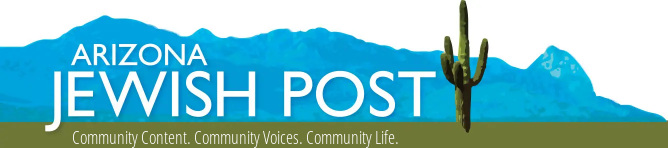Give a concise answer of one word or phrase to the question: 
What is the significance of the saguaro cactus?

Connection to Arizona